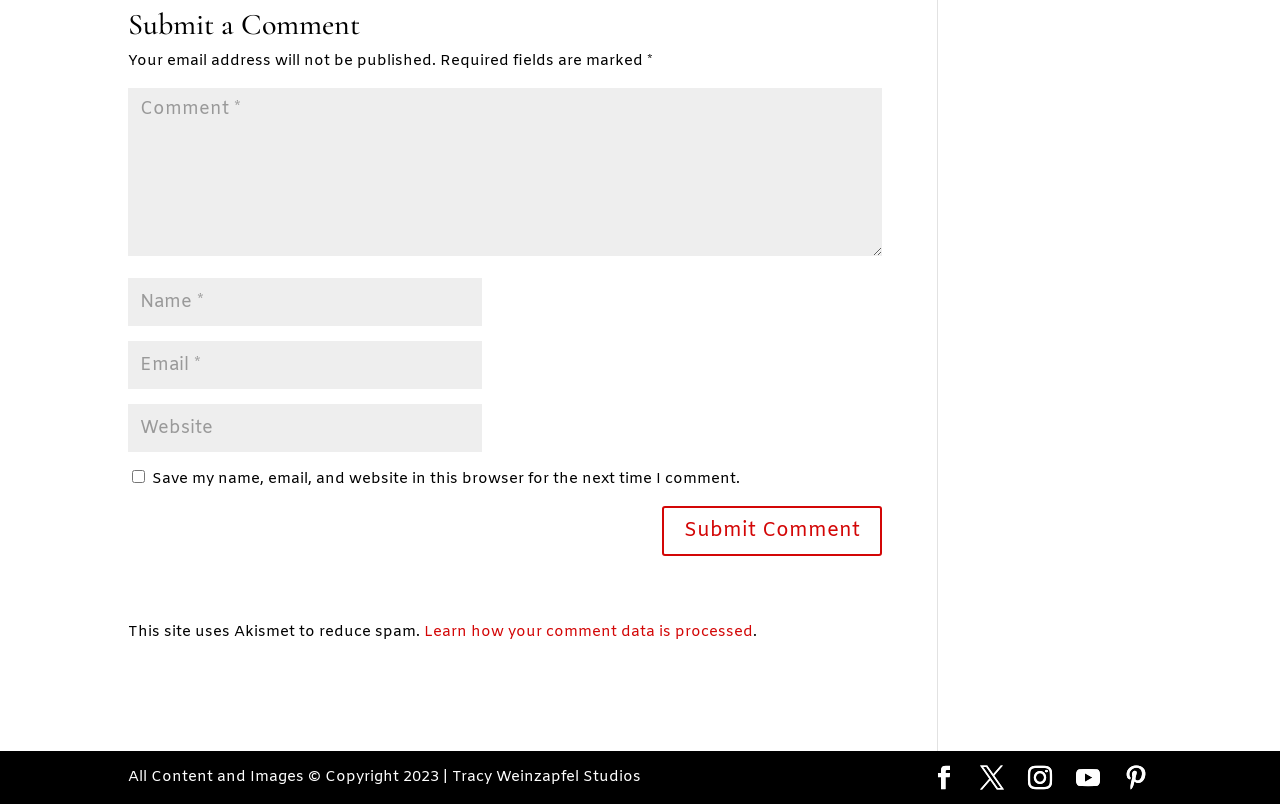Locate the bounding box for the described UI element: "input value="Email *" aria-describedby="email-notes" name="email"". Ensure the coordinates are four float numbers between 0 and 1, formatted as [left, top, right, bottom].

[0.1, 0.424, 0.377, 0.484]